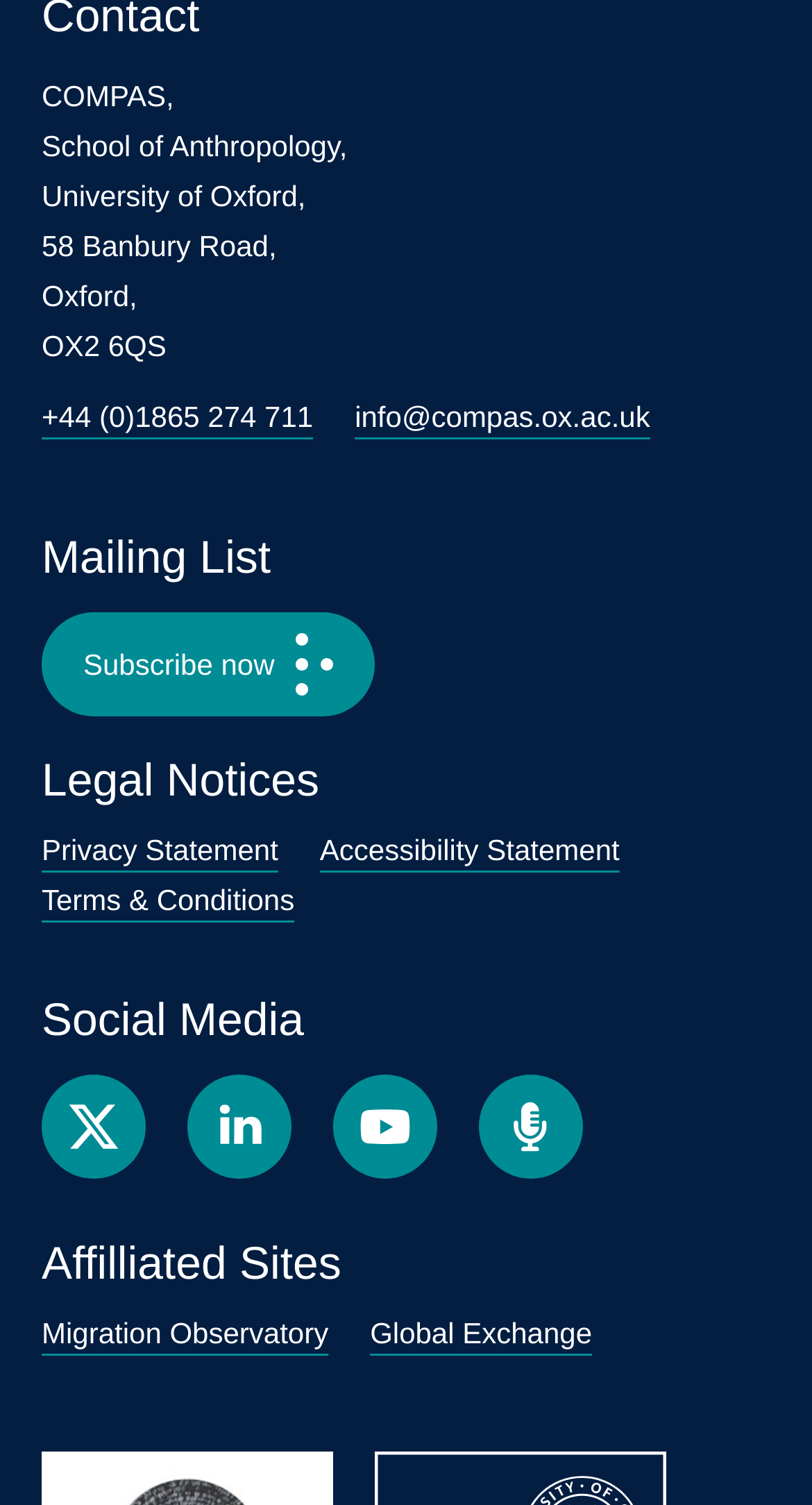Extract the bounding box coordinates of the UI element described by: "Terms & Conditions". The coordinates should include four float numbers ranging from 0 to 1, e.g., [left, top, right, bottom].

[0.051, 0.587, 0.363, 0.609]